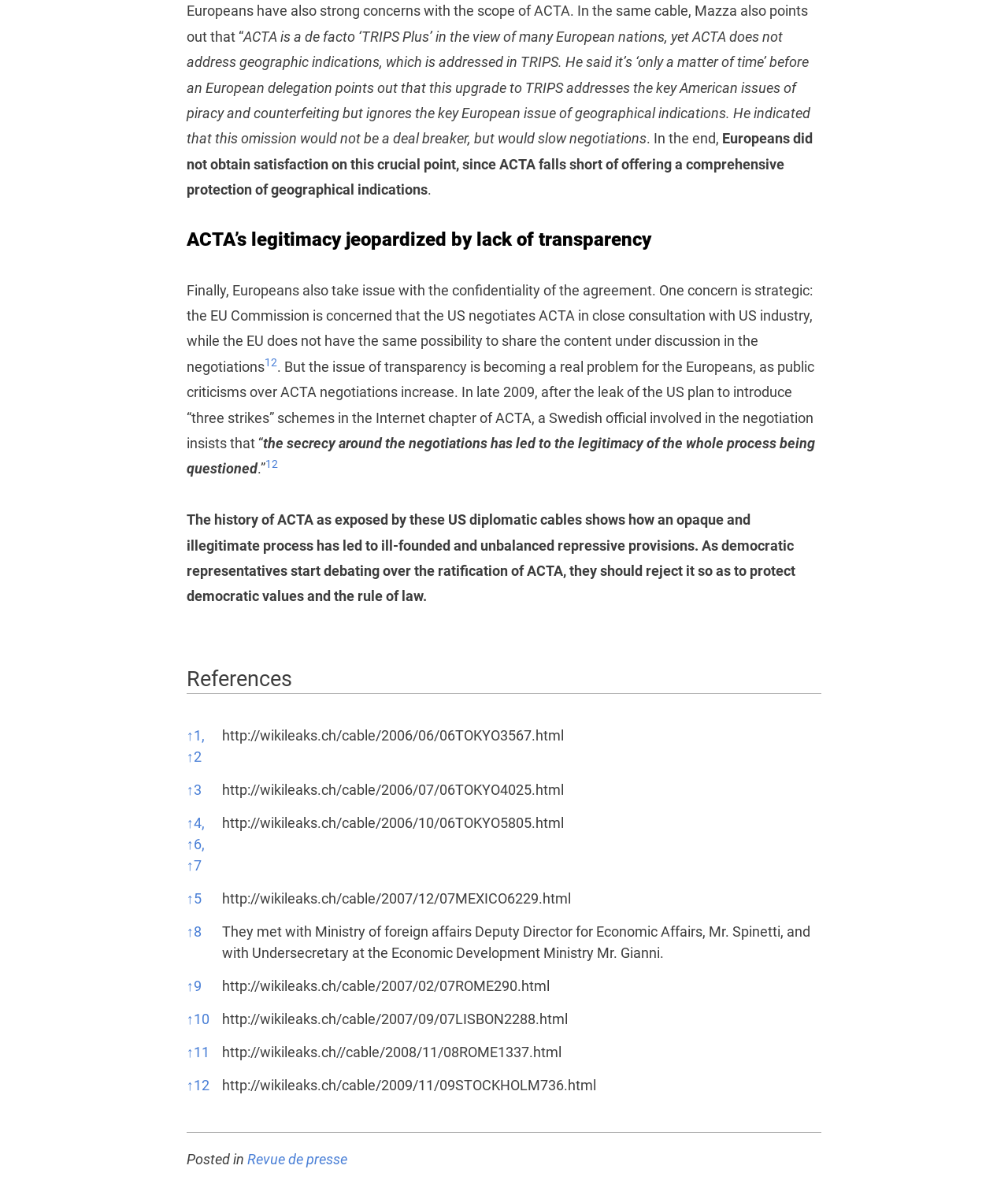What is the main topic of the webpage?
Please look at the screenshot and answer using one word or phrase.

ACTA